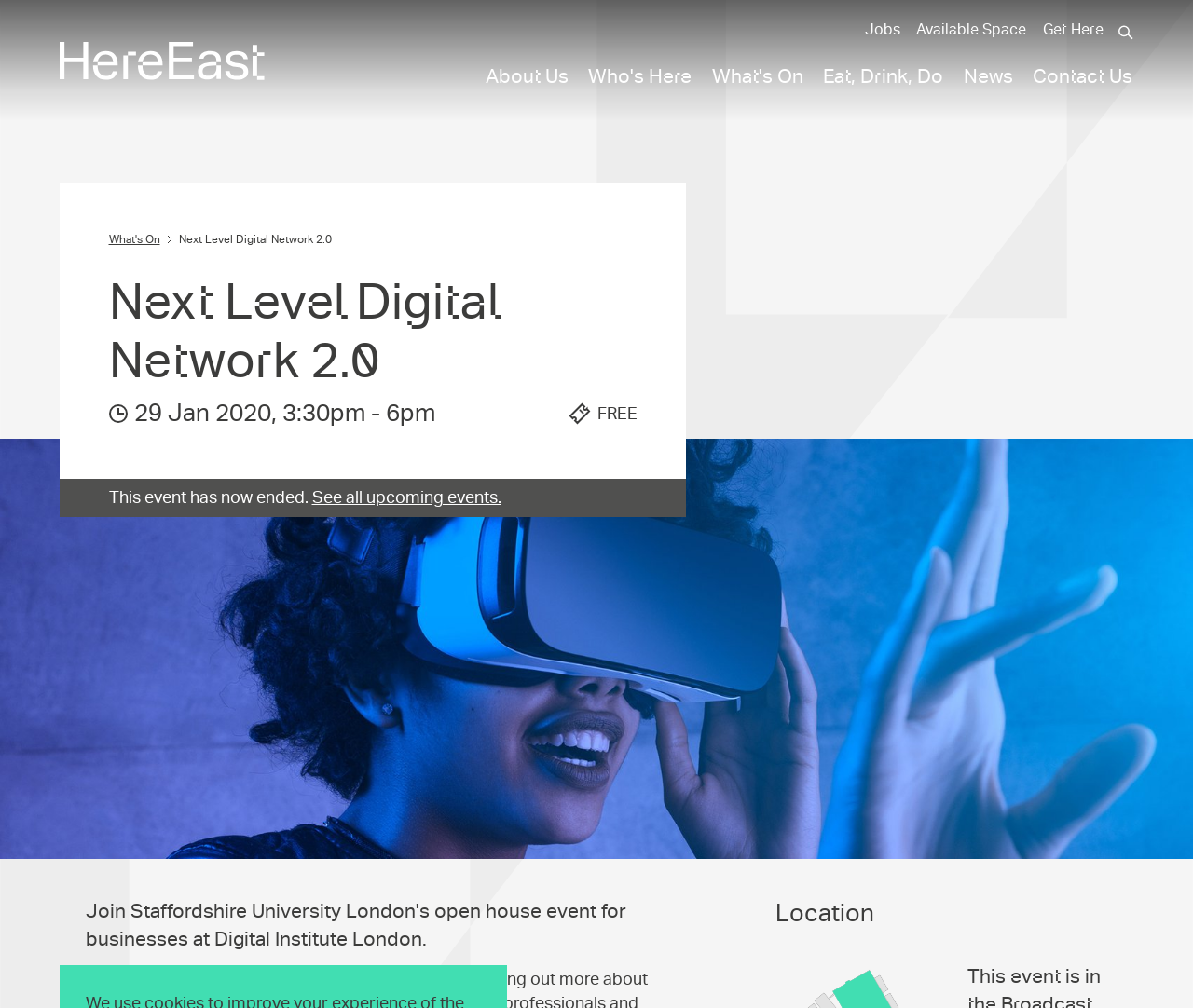Please find and report the bounding box coordinates of the element to click in order to perform the following action: "check upcoming events". The coordinates should be expressed as four float numbers between 0 and 1, in the format [left, top, right, bottom].

[0.261, 0.484, 0.42, 0.504]